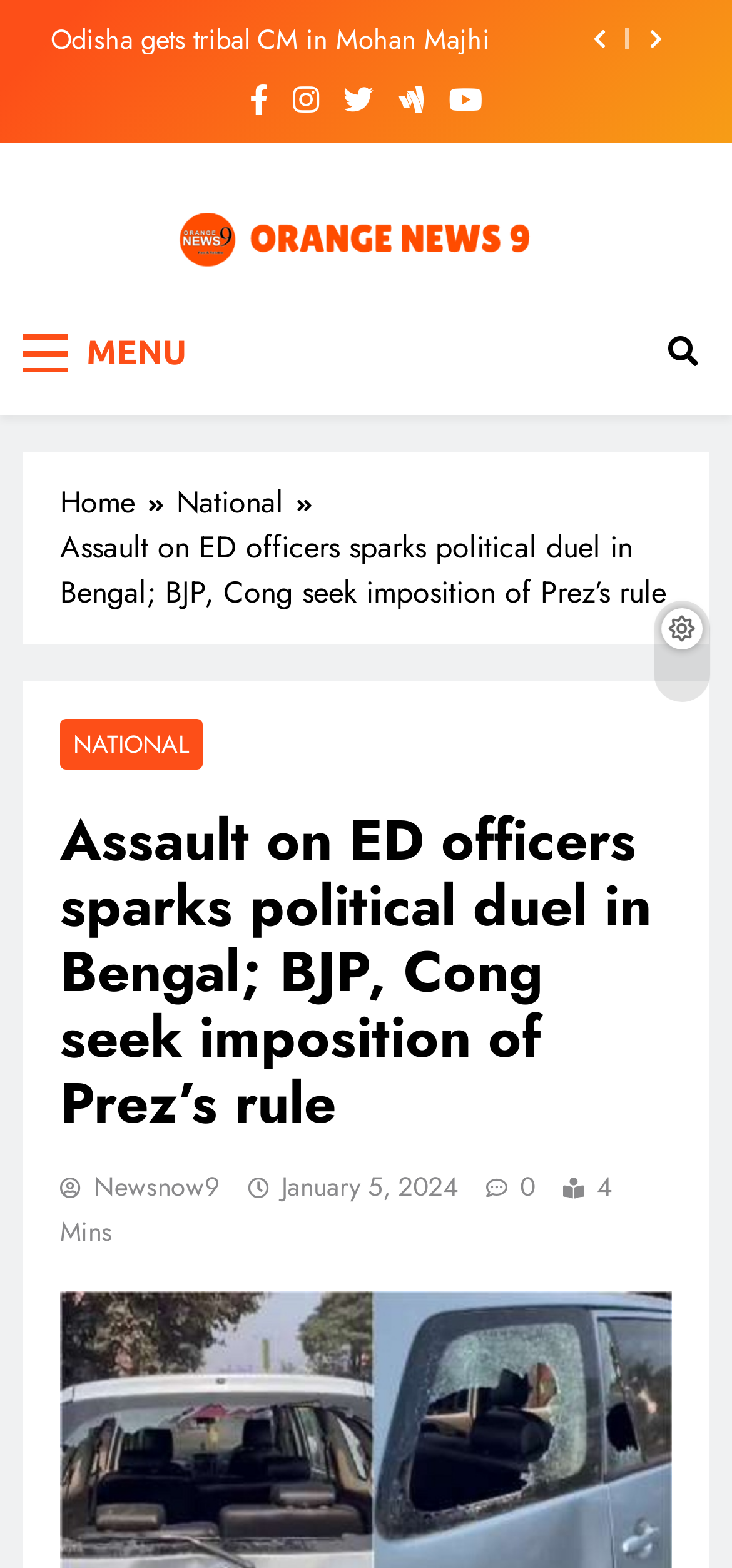Provide a brief response to the question below using one word or phrase:
What is the category of the current news article?

National